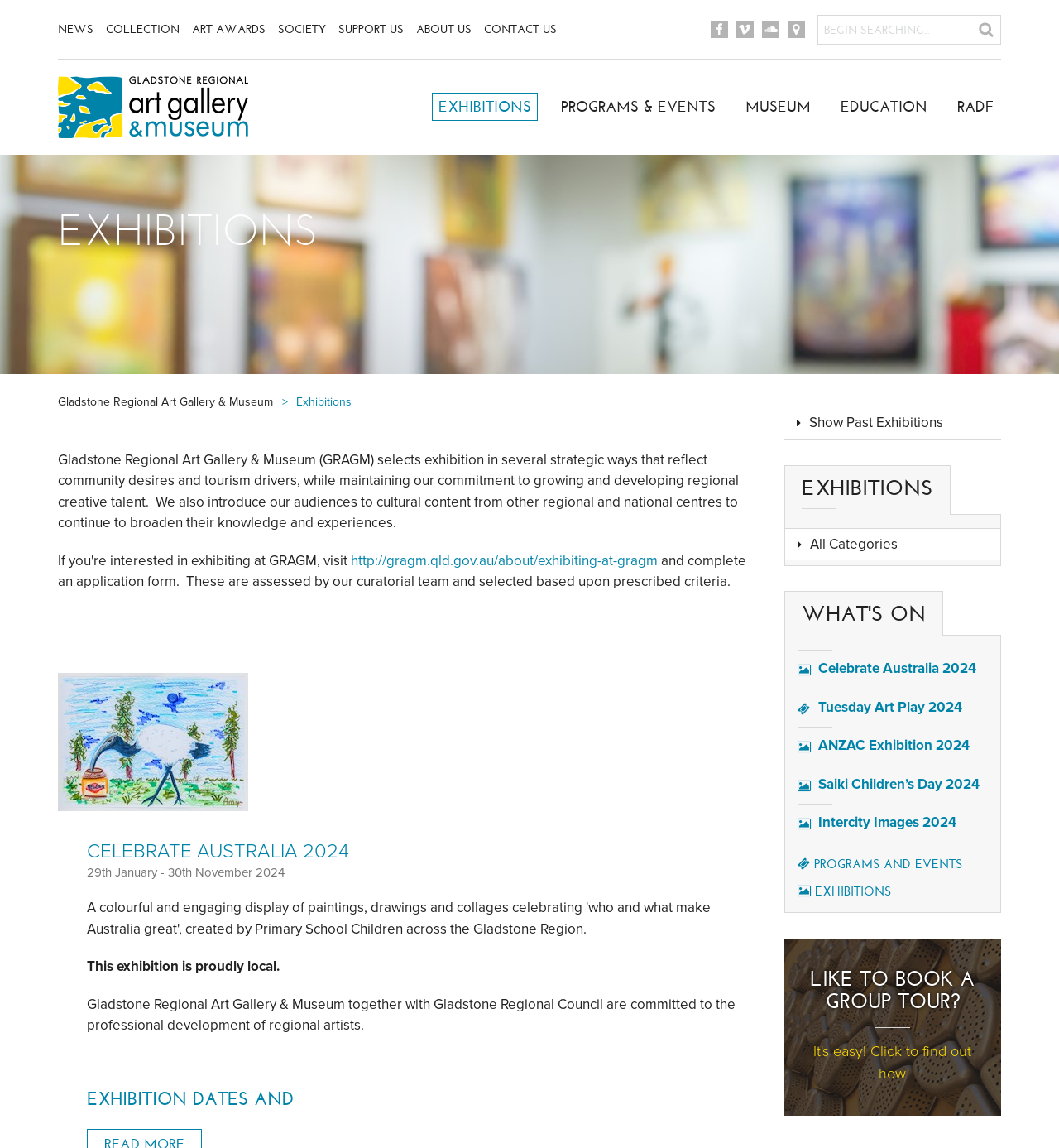Locate the bounding box coordinates of the element's region that should be clicked to carry out the following instruction: "Search for exhibitions". The coordinates need to be four float numbers between 0 and 1, i.e., [left, top, right, bottom].

[0.772, 0.013, 0.945, 0.039]